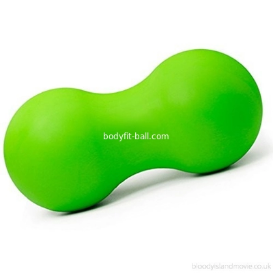What is the purpose of the spiky texture?
Please use the image to provide a one-word or short phrase answer.

Targeting trigger points